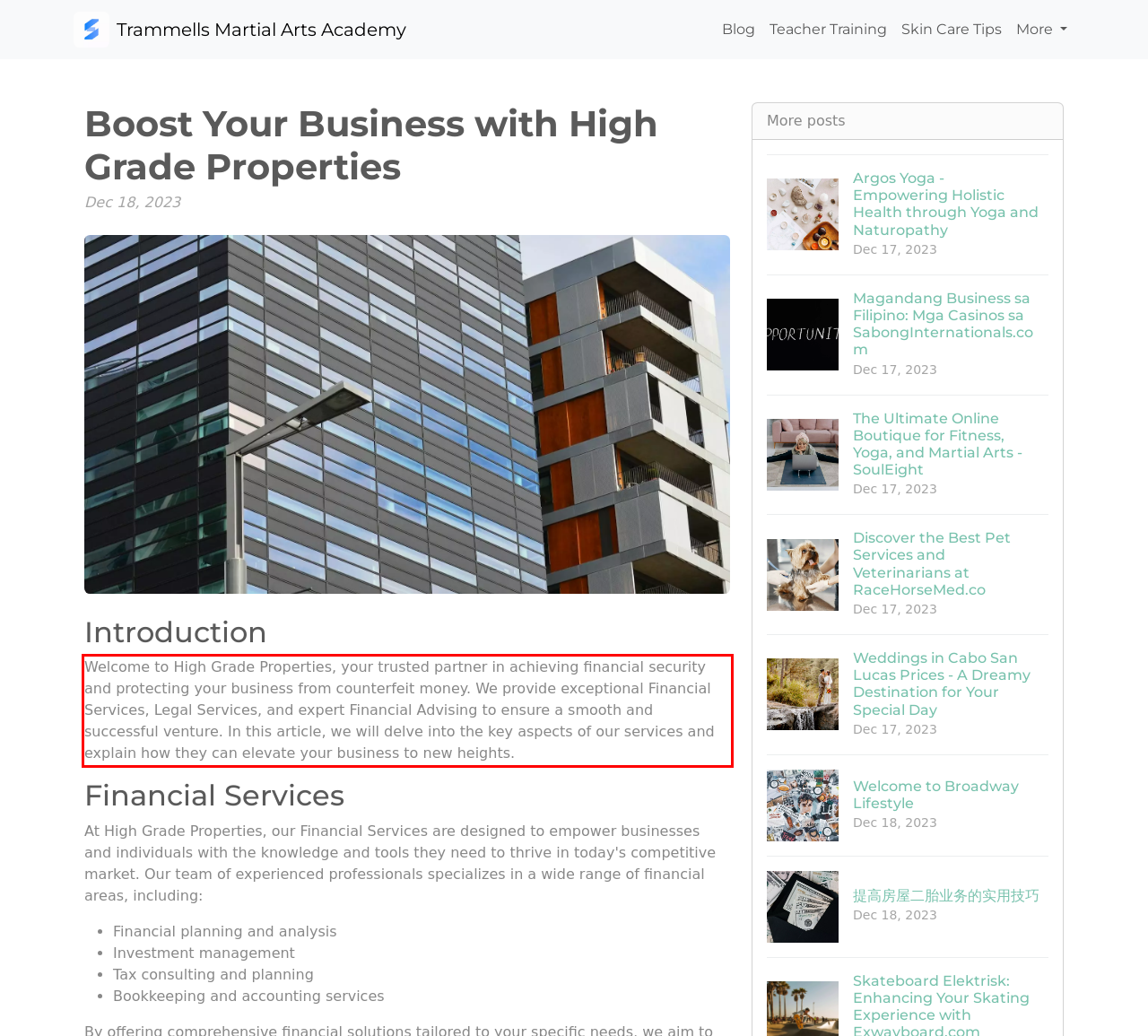Given a screenshot of a webpage, locate the red bounding box and extract the text it encloses.

Welcome to High Grade Properties, your trusted partner in achieving financial security and protecting your business from counterfeit money. We provide exceptional Financial Services, Legal Services, and expert Financial Advising to ensure a smooth and successful venture. In this article, we will delve into the key aspects of our services and explain how they can elevate your business to new heights.